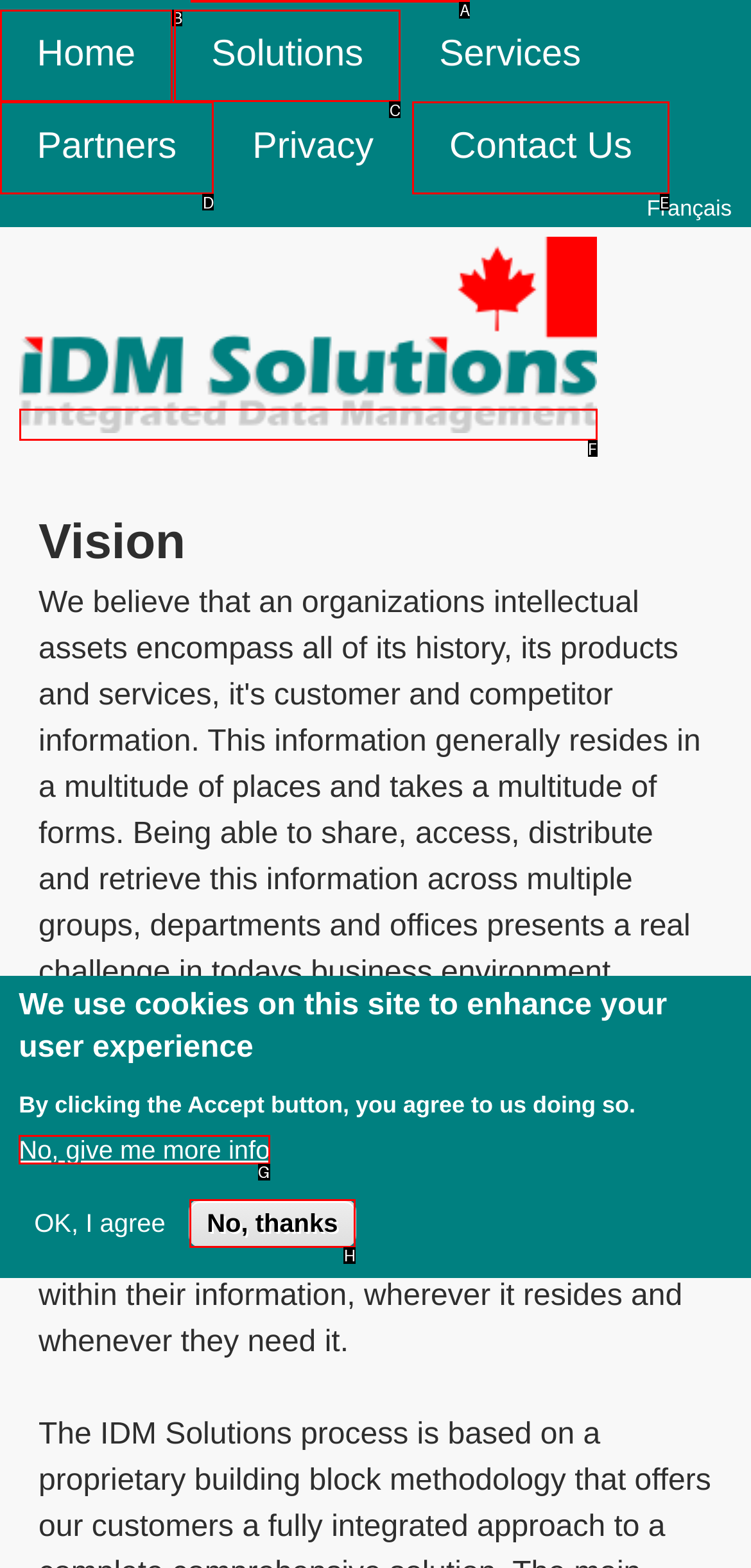For the instruction: Click on Cleveland Lighthouse, determine the appropriate UI element to click from the given options. Respond with the letter corresponding to the correct choice.

None